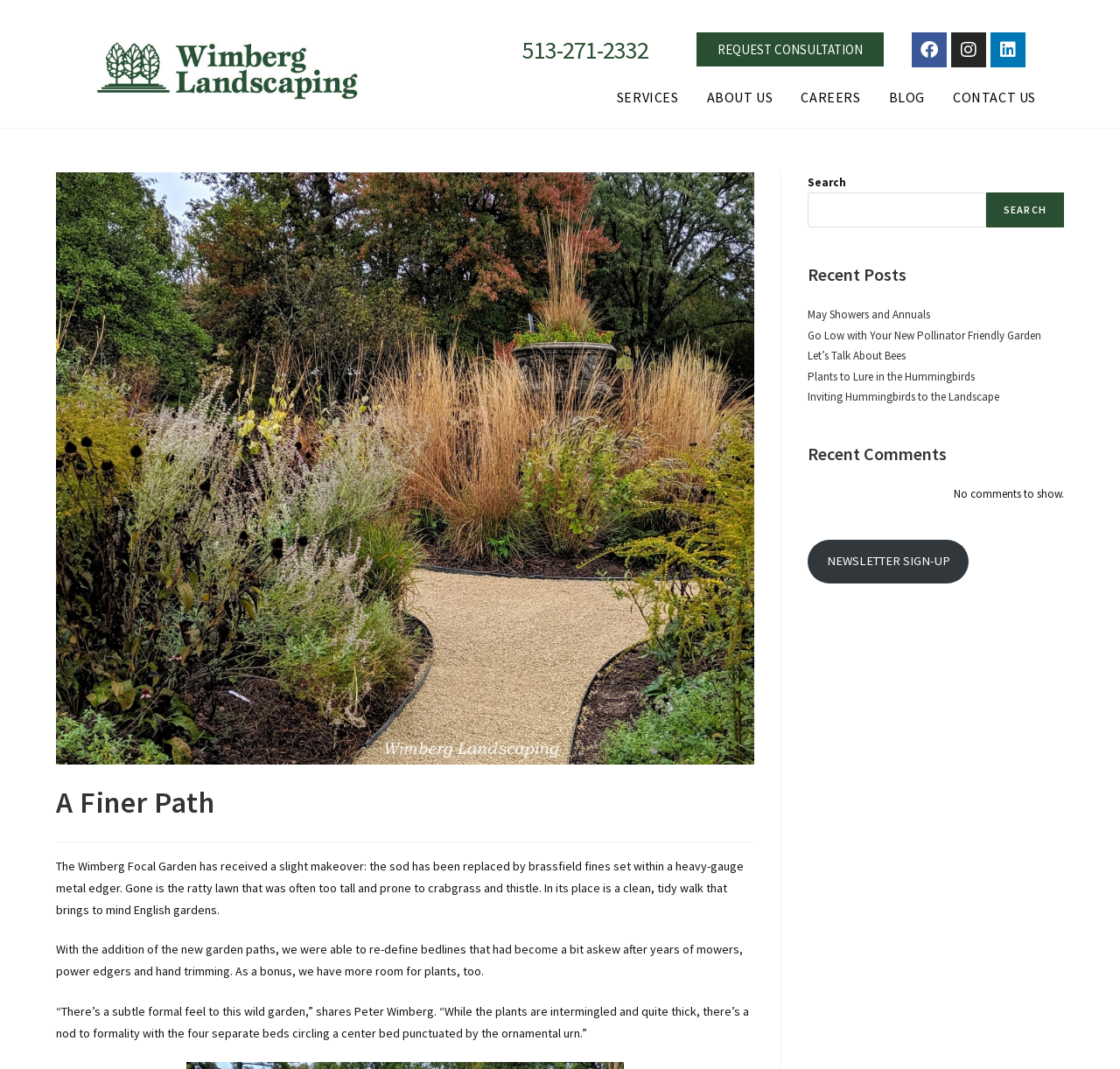What is the company name?
Using the image, respond with a single word or phrase.

Wimberg Landscaping